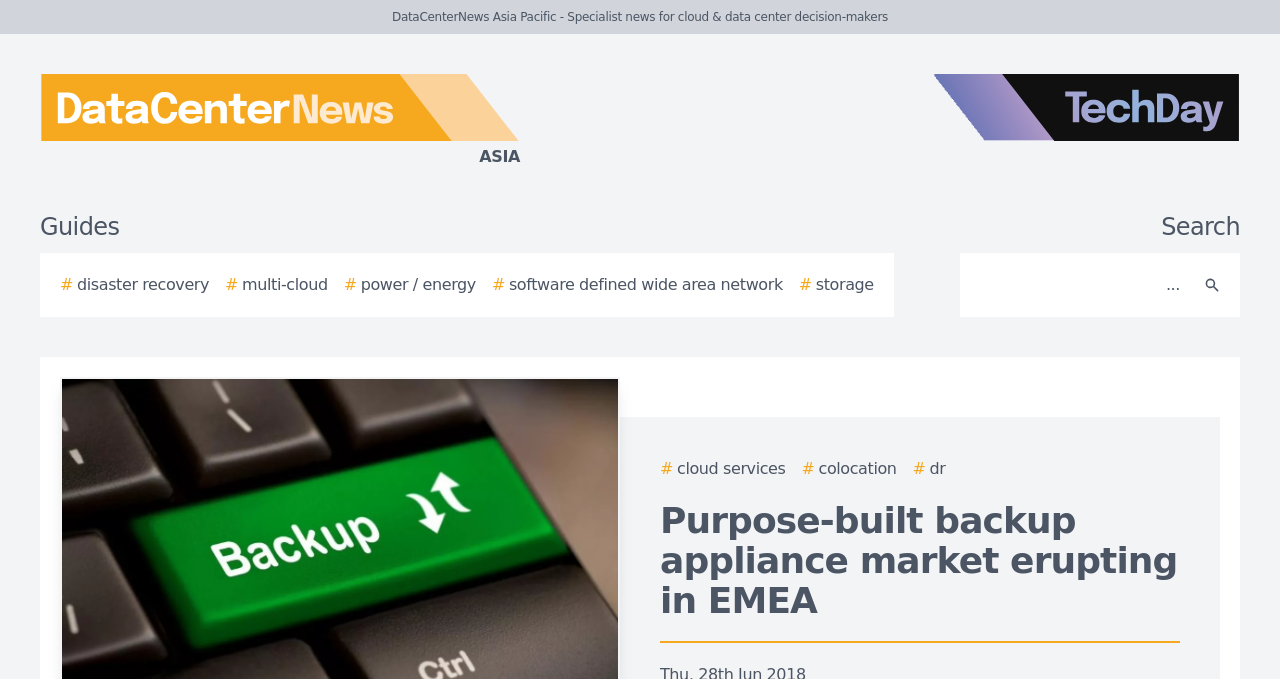Find the bounding box coordinates of the clickable element required to execute the following instruction: "Search for something". Provide the coordinates as four float numbers between 0 and 1, i.e., [left, top, right, bottom].

[0.756, 0.384, 0.931, 0.455]